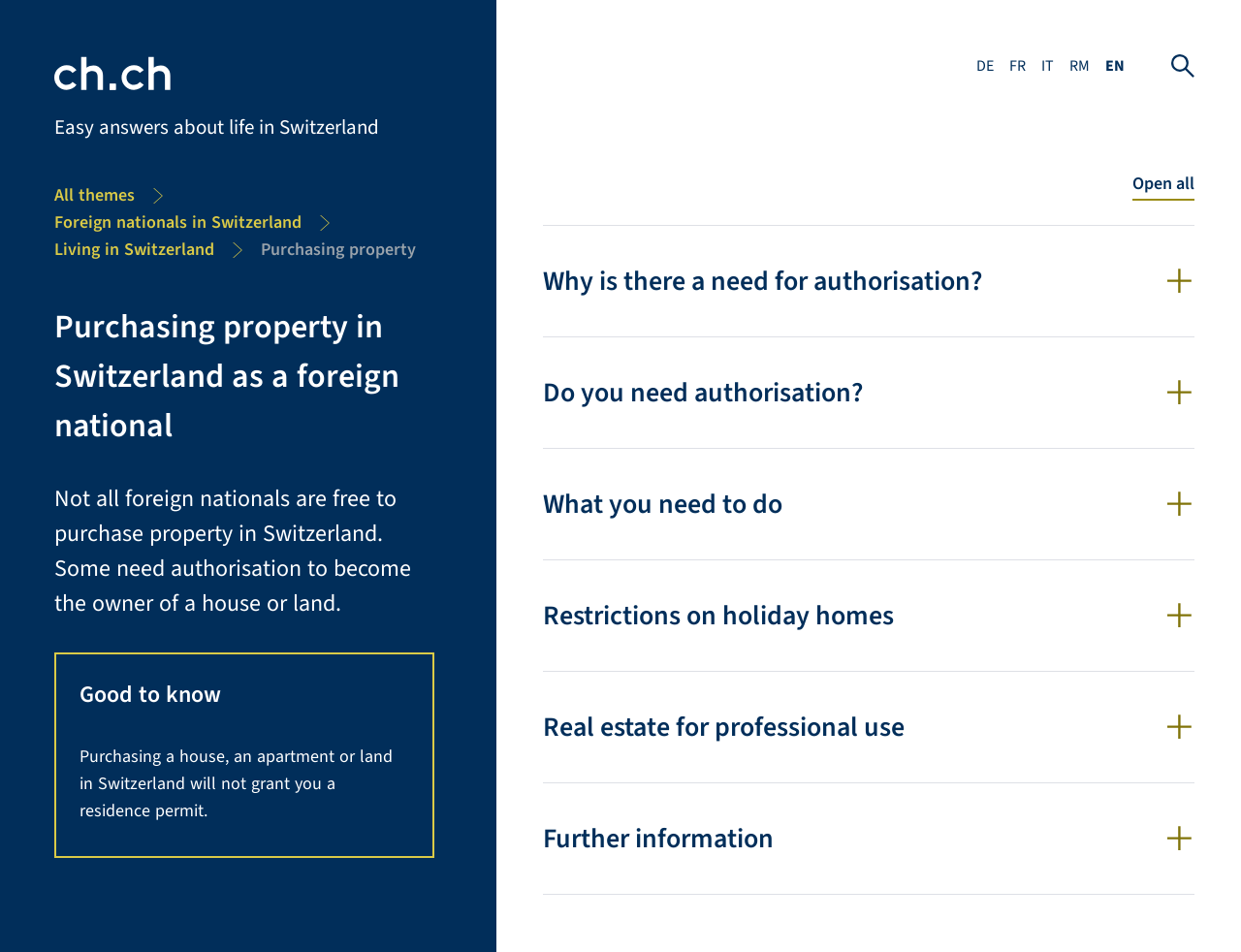Identify the bounding box coordinates of the element to click to follow this instruction: 'Open the accordion for Why is there a need for authorisation?'. Ensure the coordinates are four float values between 0 and 1, provided as [left, top, right, bottom].

[0.438, 0.274, 0.962, 0.317]